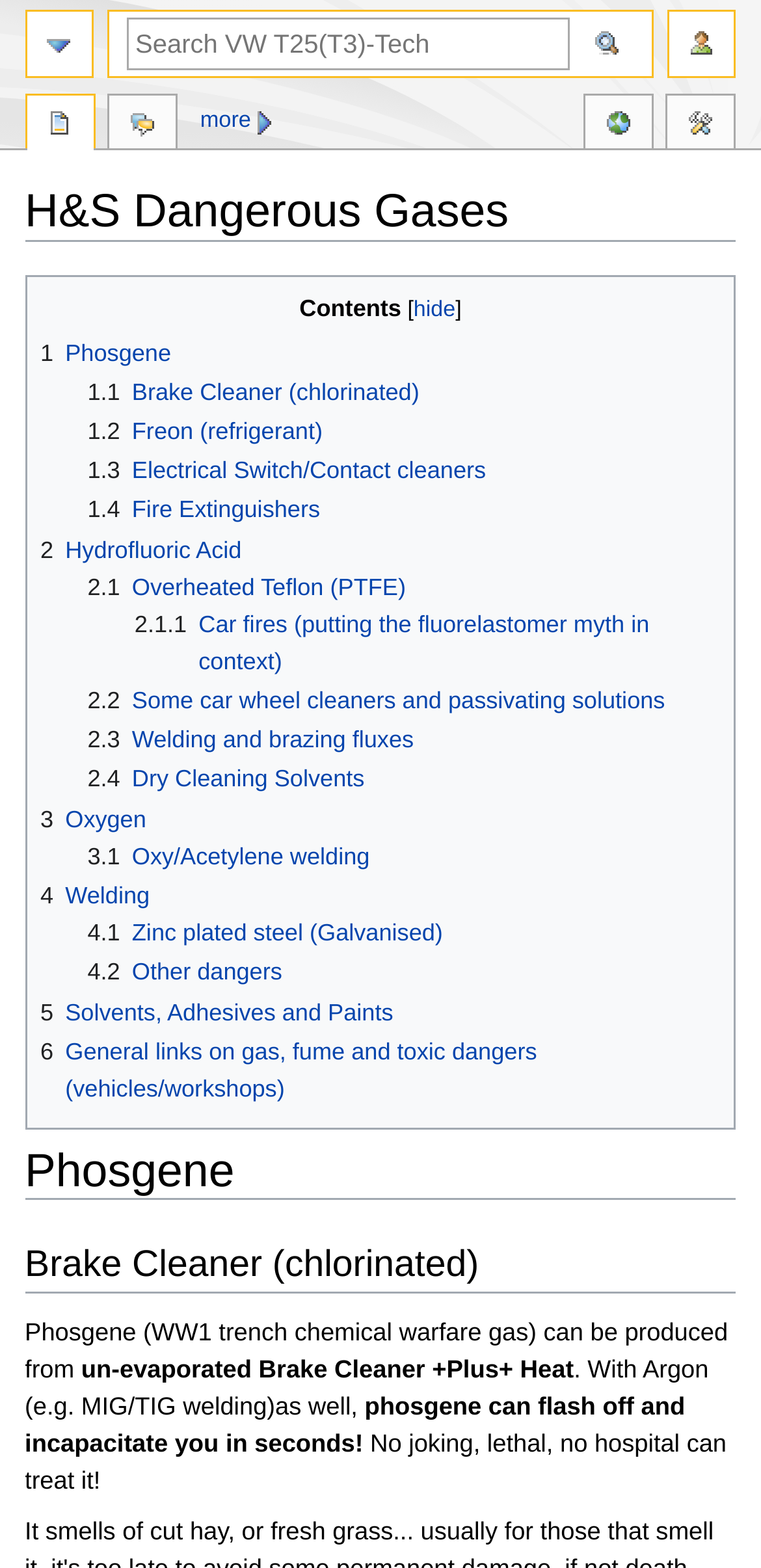Locate the bounding box coordinates of the UI element described by: "parent_node: Navigation menu title="user tools"". Provide the coordinates as four float numbers between 0 and 1, formatted as [left, top, right, bottom].

[0.878, 0.006, 0.967, 0.05]